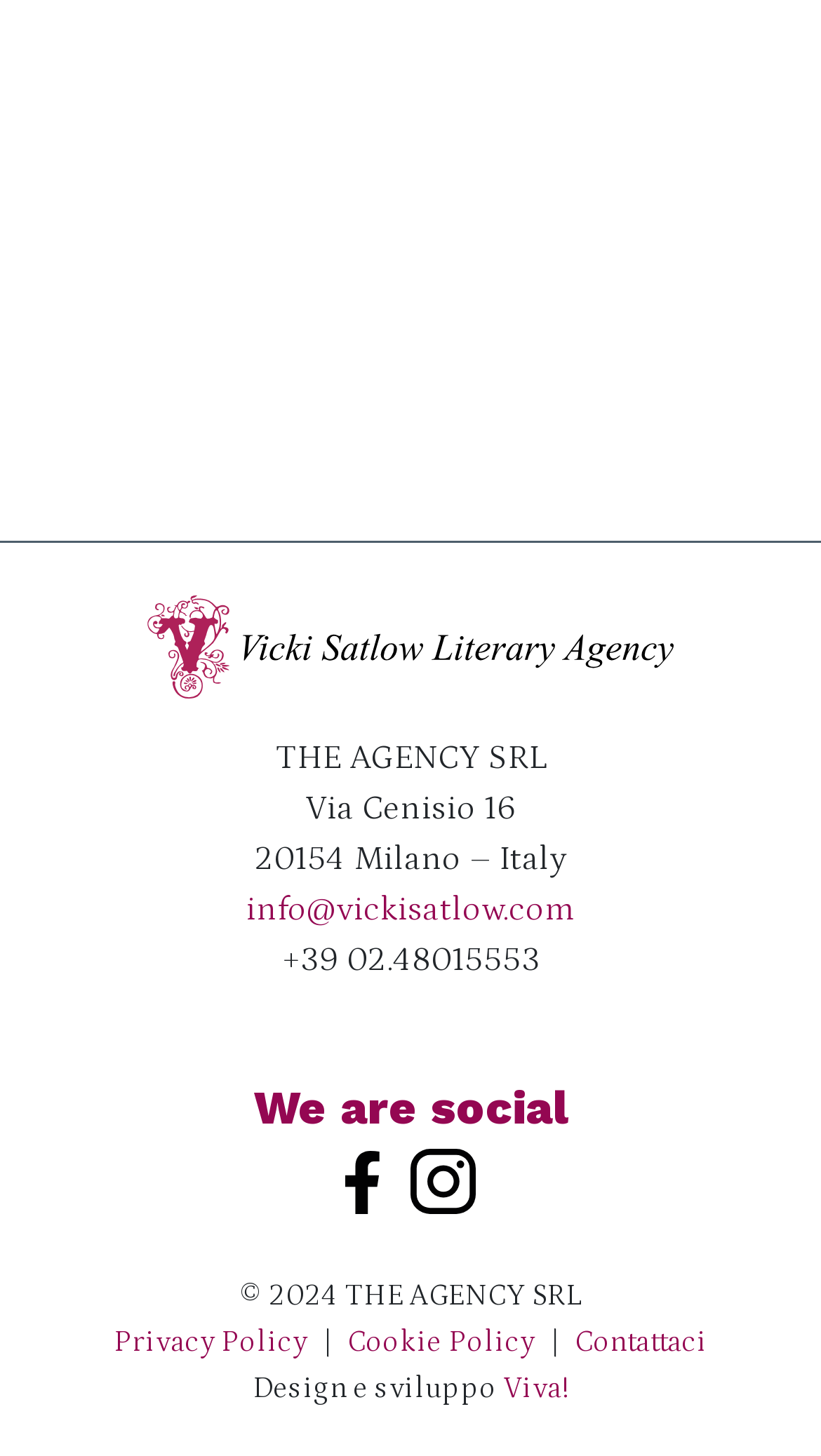What is the year of copyright?
Please provide an in-depth and detailed response to the question.

The year of copyright can be found at the bottom of the webpage, where it is written in a static text element as '© 2024'.